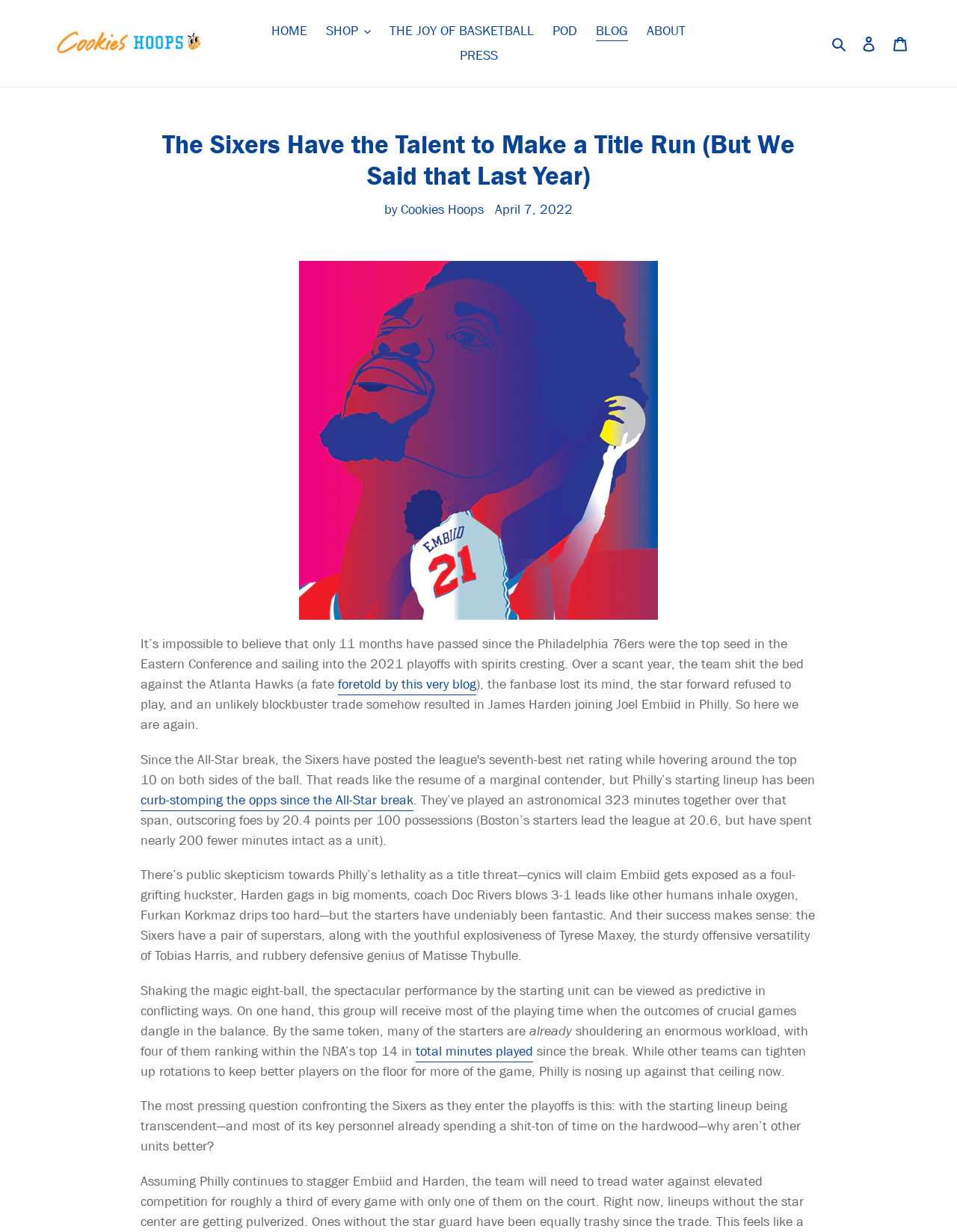Determine the bounding box coordinates for the UI element described. Format the coordinates as (top-left x, top-left y, bottom-right x, bottom-right y) and ensure all values are between 0 and 1. Element description: alt="Cookies Hoops"

[0.043, 0.022, 0.271, 0.049]